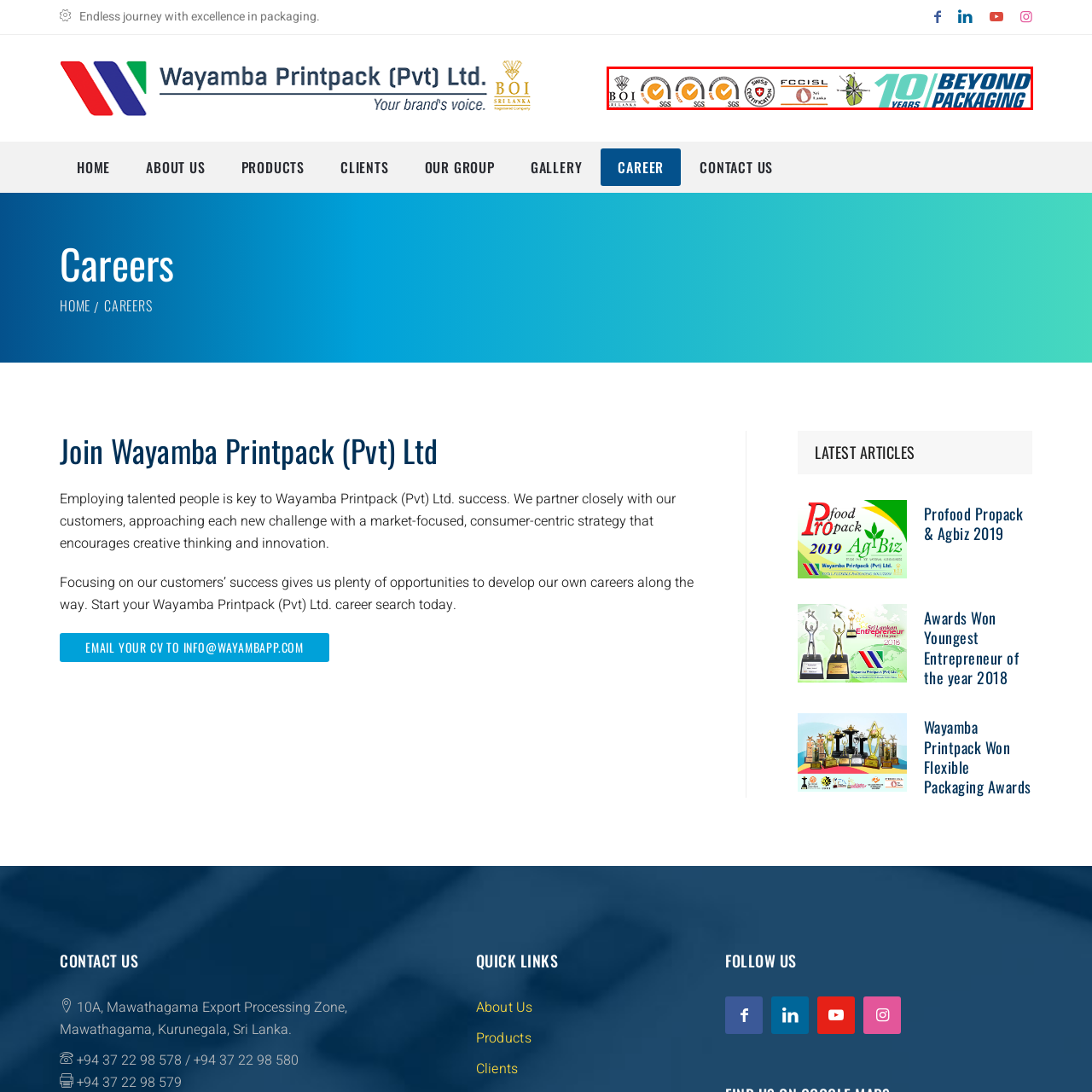What does the FCGISL emblem represent?
Please interpret the image highlighted by the red bounding box and offer a detailed explanation based on what you observe visually.

The FCGISL emblem on the image represents the credibility of Wayamba Printpack (Pvt) Ltd, further emphasizing the company's commitment to quality and excellence in the packaging industry.